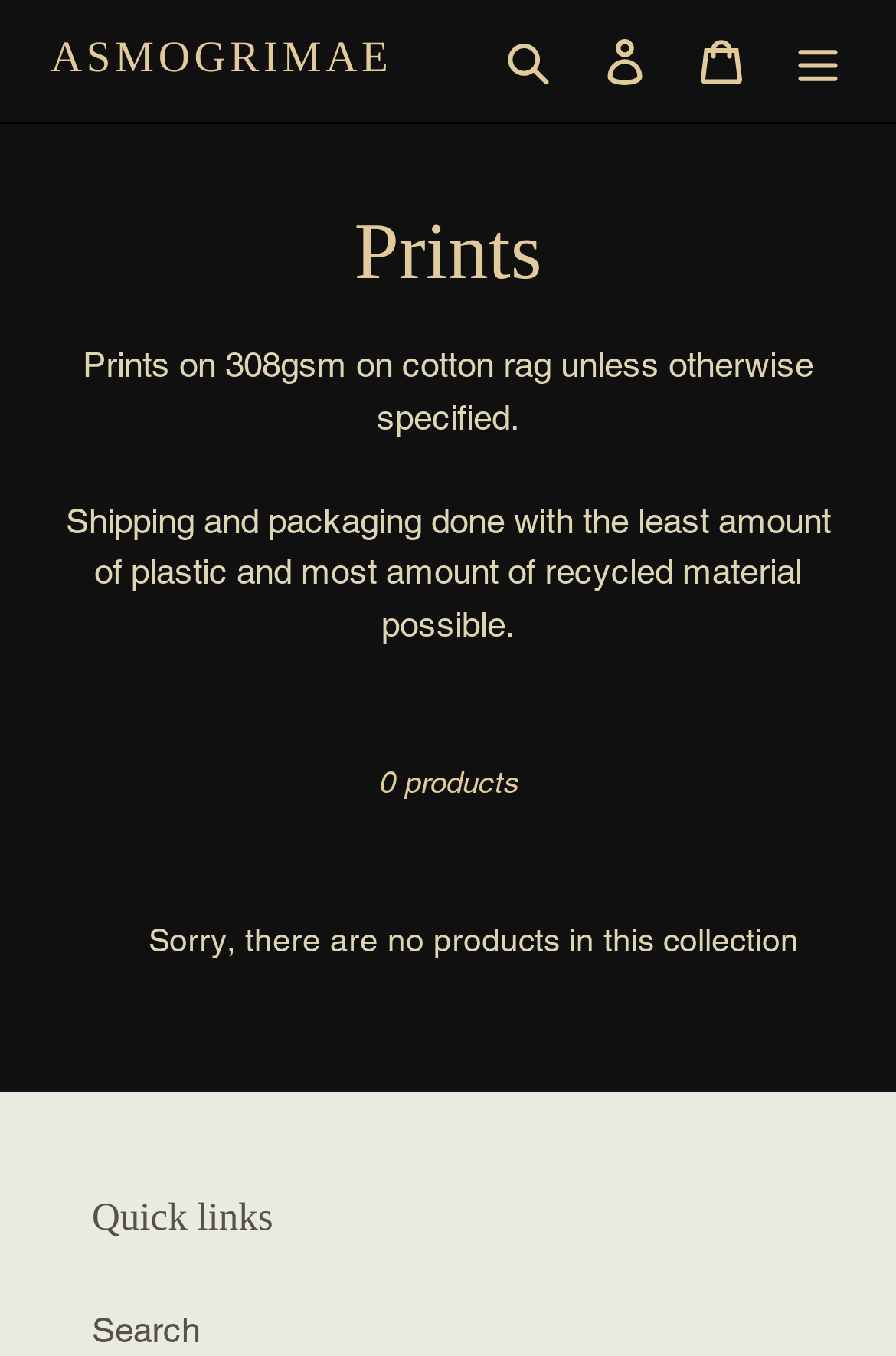Respond to the following question using a concise word or phrase: 
What is the purpose of the button 'Search'?

to search